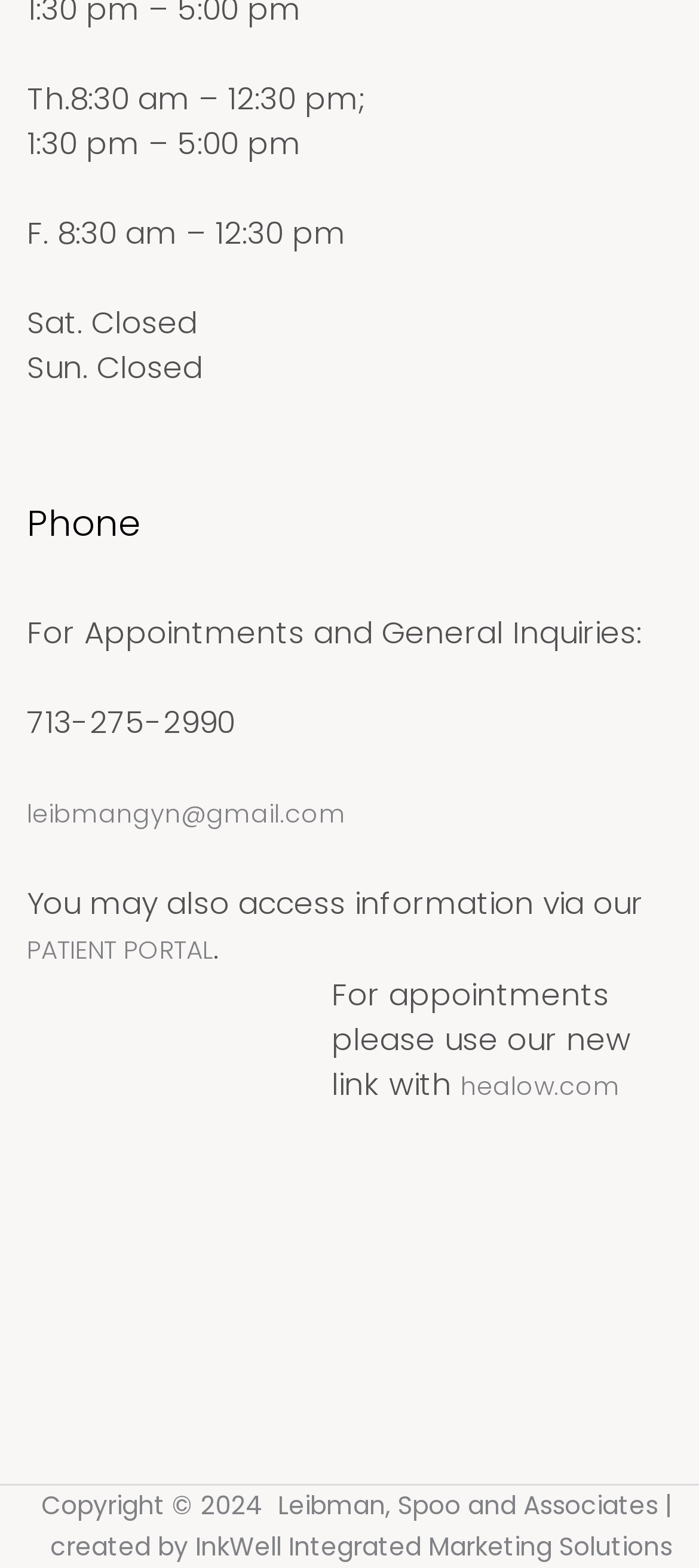What are the office hours on Thursday?
Refer to the image and respond with a one-word or short-phrase answer.

8:30 am – 12:30 pm, 1:30 pm – 5:00 pm